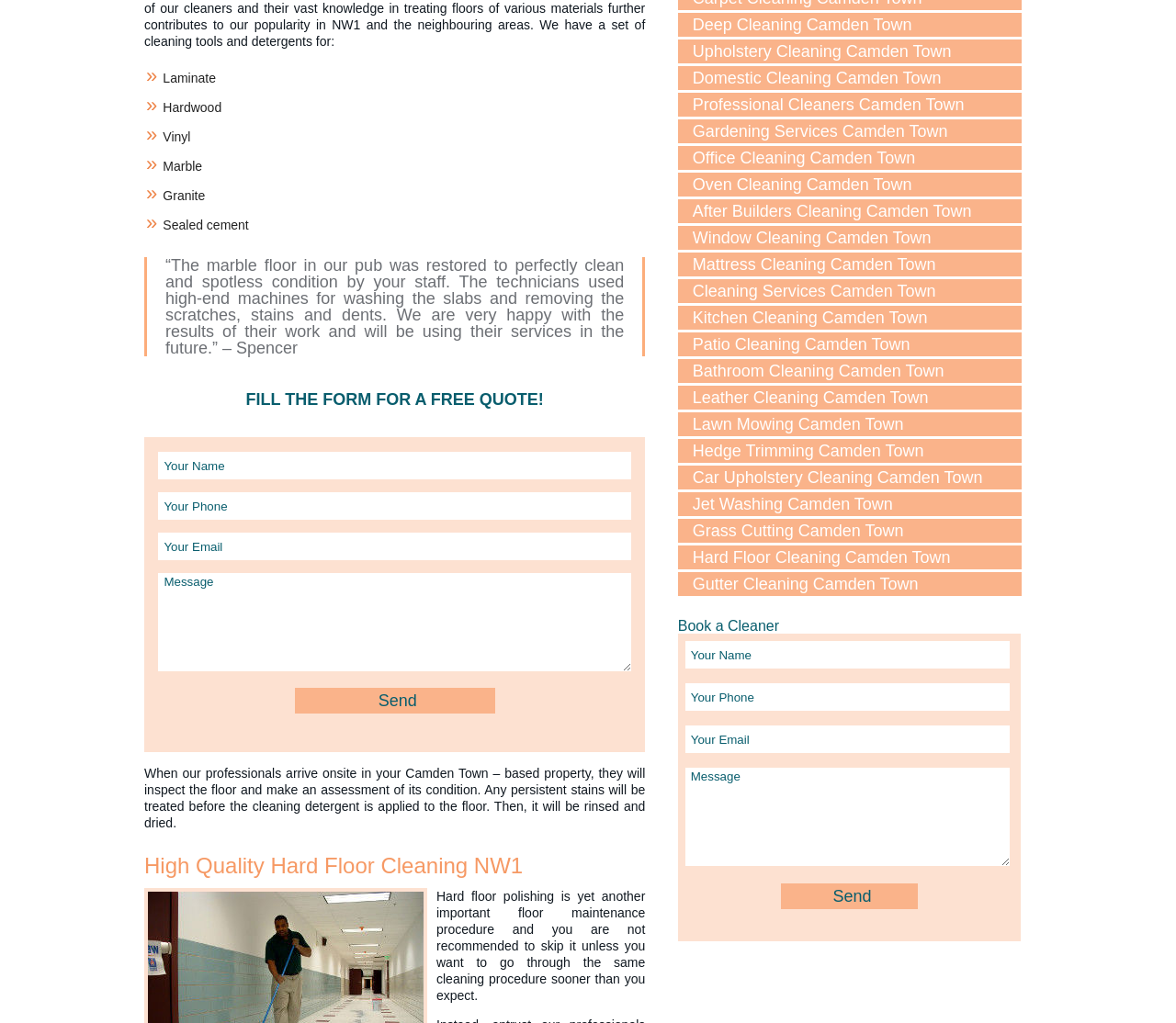Determine the bounding box coordinates of the region that needs to be clicked to achieve the task: "Click the 'Book a Cleaner' button".

[0.576, 0.604, 0.663, 0.619]